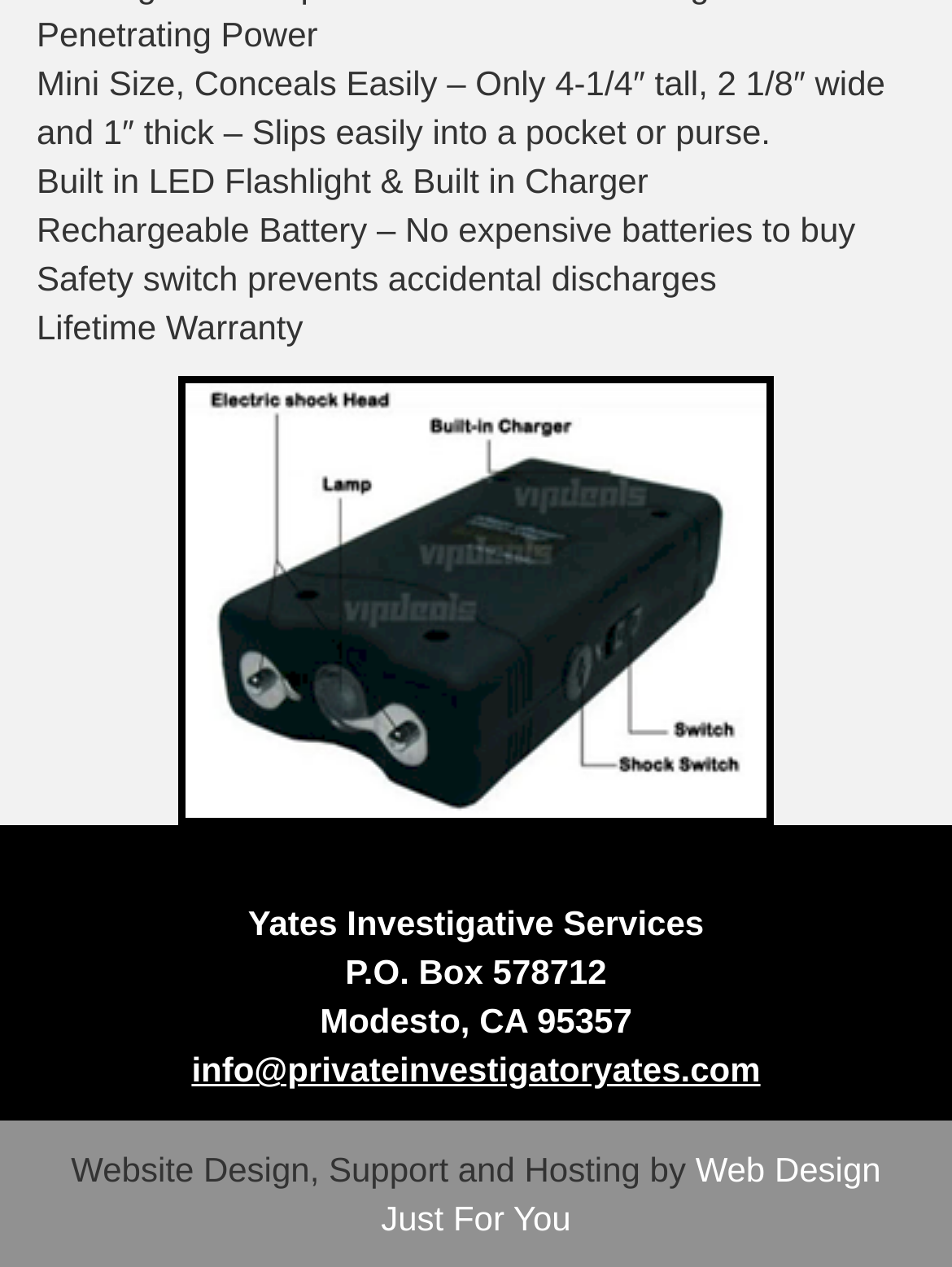Locate the UI element that matches the description Web Design Just For You in the webpage screenshot. Return the bounding box coordinates in the format (top-left x, top-left y, bottom-right x, bottom-right y), with values ranging from 0 to 1.

[0.4, 0.908, 0.925, 0.977]